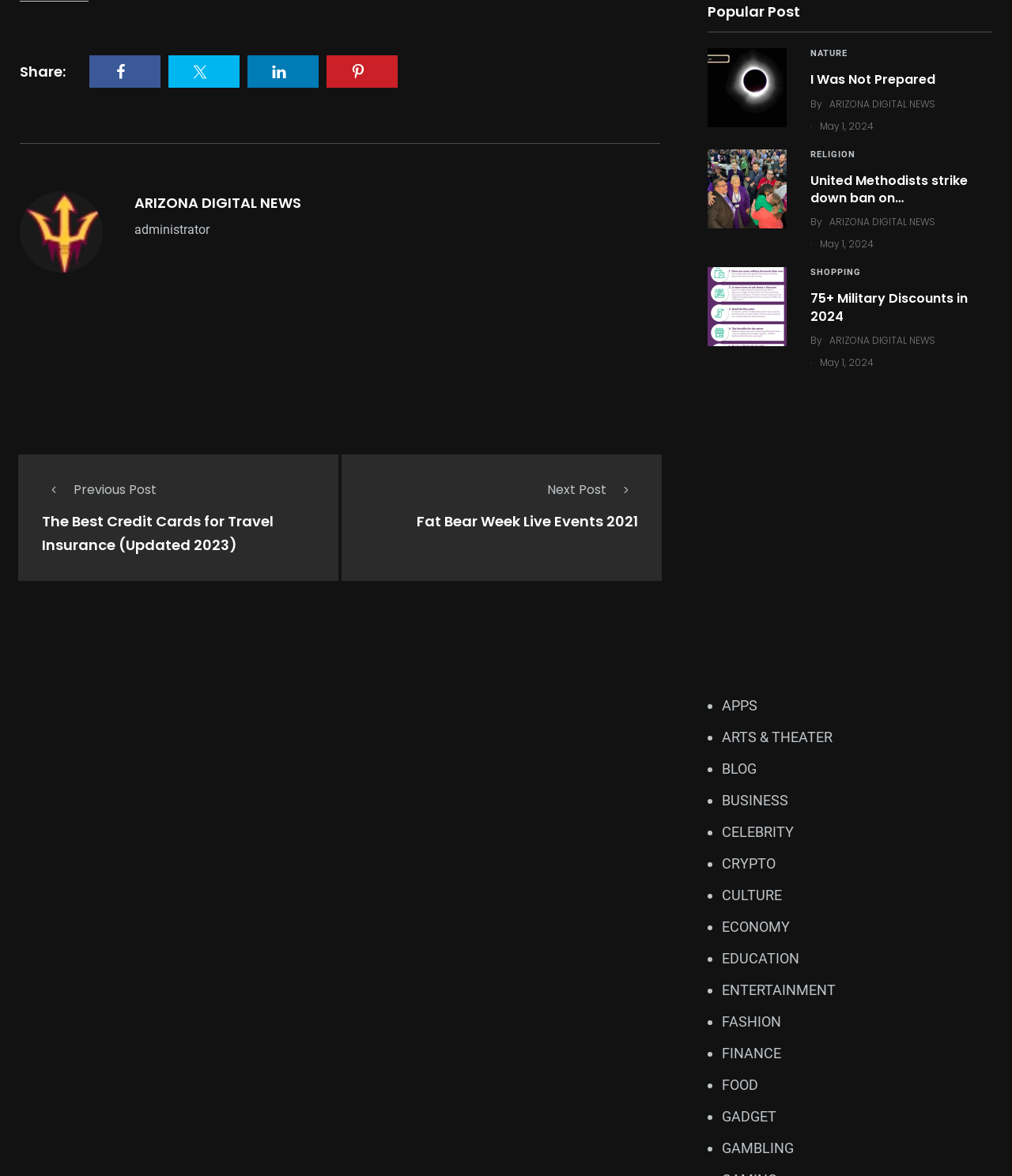Please identify the bounding box coordinates of the area I need to click to accomplish the following instruction: "View popular post 'I Was Not Prepared'".

[0.699, 0.041, 0.777, 0.108]